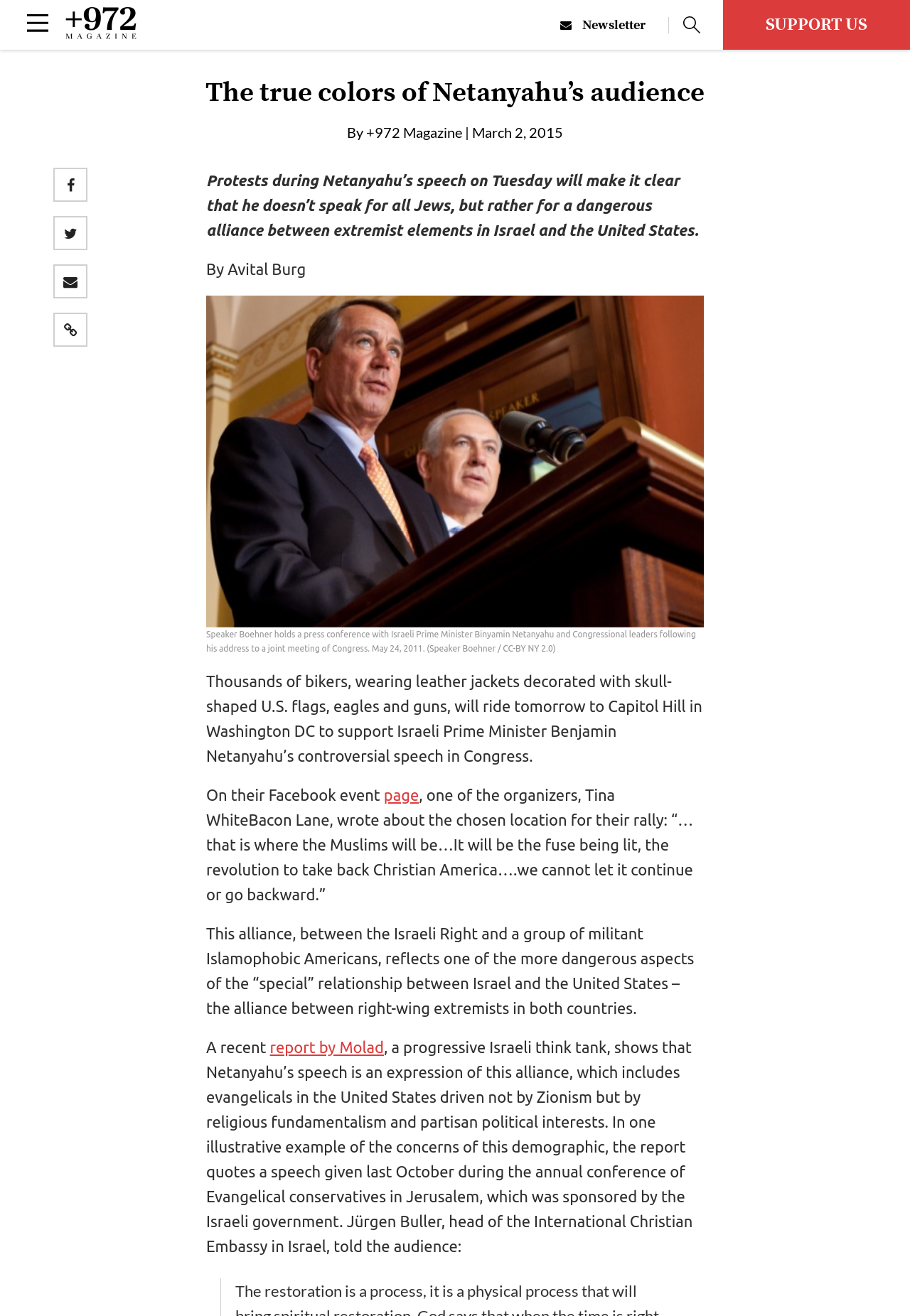Please identify the bounding box coordinates of the element I should click to complete this instruction: 'Follow +972 Magazine on social media'. The coordinates should be given as four float numbers between 0 and 1, like this: [left, top, right, bottom].

[0.035, 0.304, 0.055, 0.32]